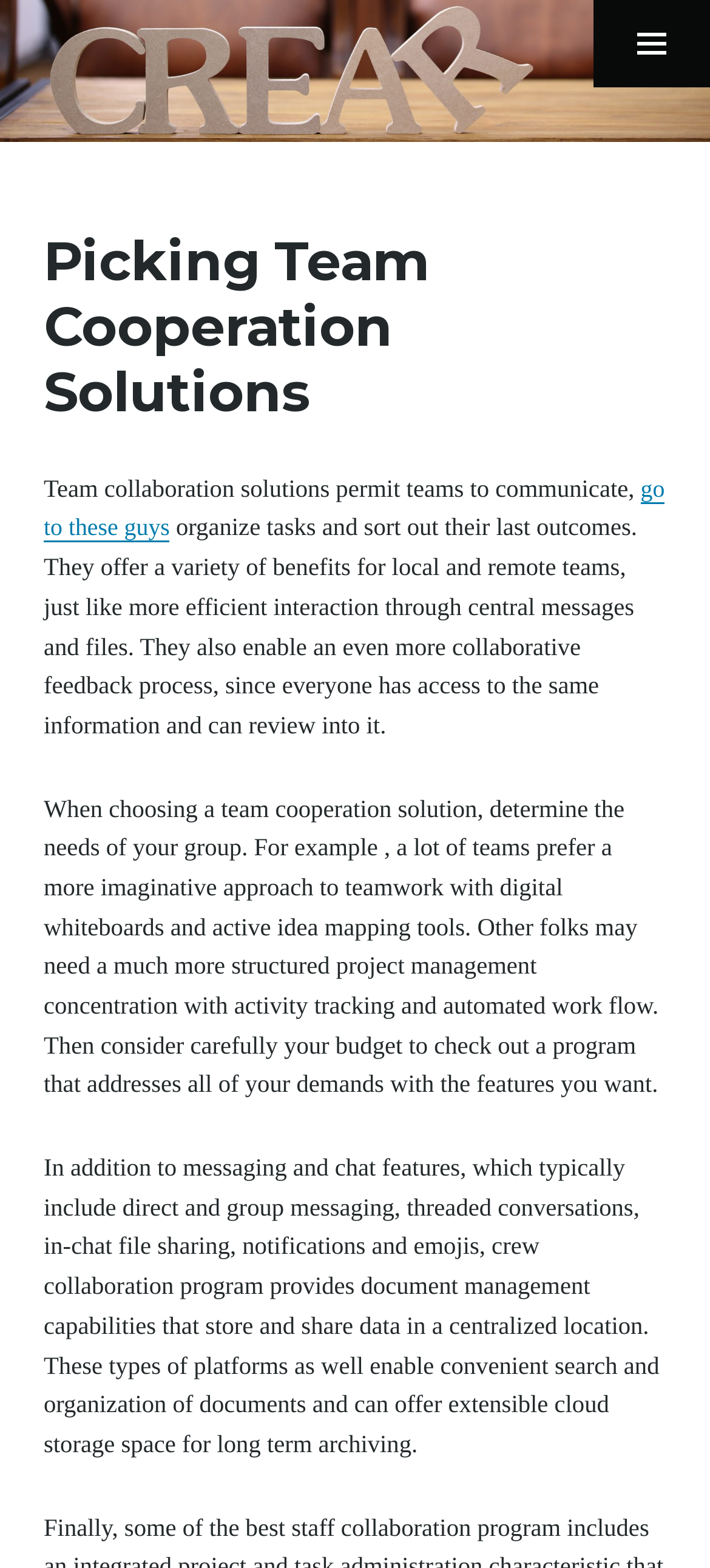What type of tools may teams prefer for a more imaginative approach to teamwork?
Give a thorough and detailed response to the question.

According to the webpage, some teams may prefer a more imaginative approach to teamwork, which can be facilitated by digital whiteboards and active idea mapping tools, allowing for creative and collaborative work.